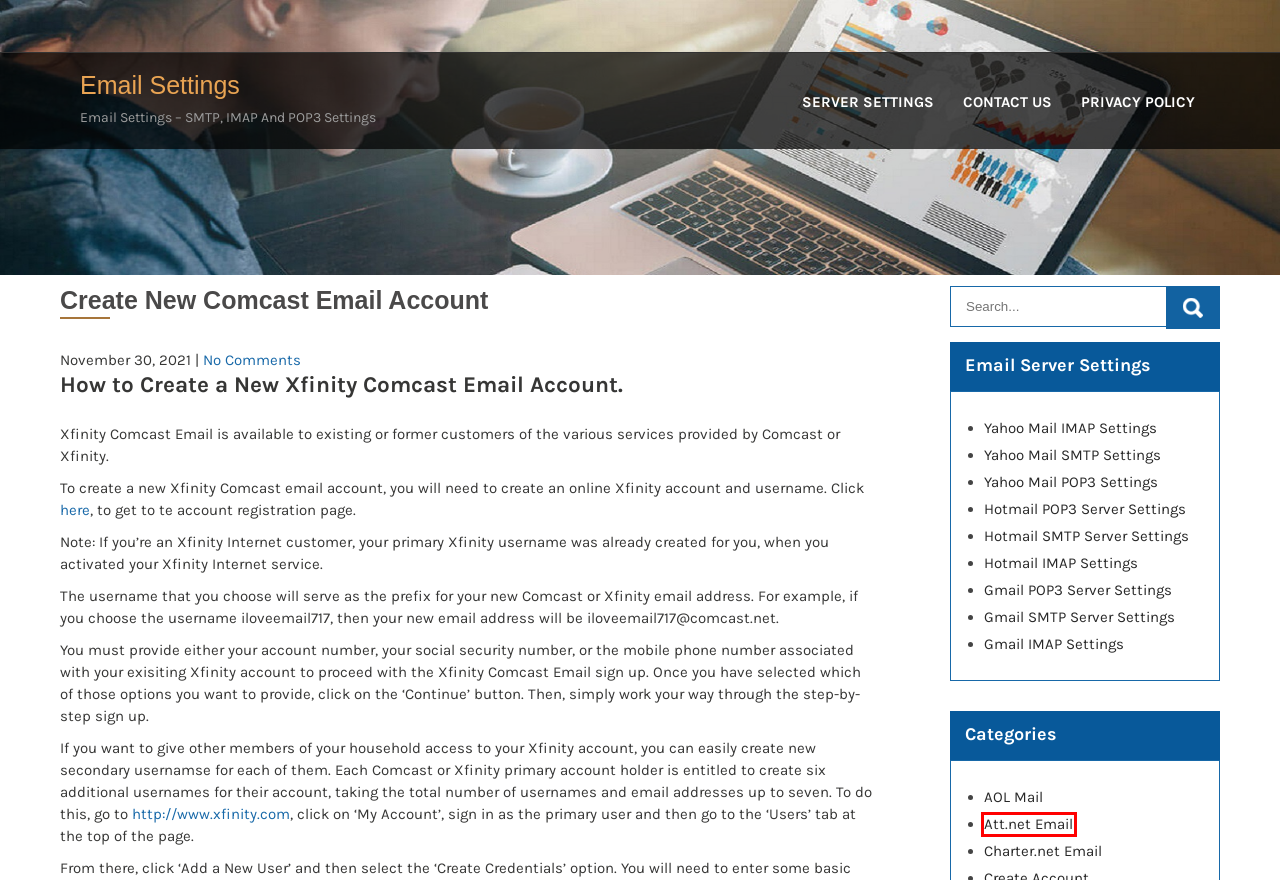You have been given a screenshot of a webpage, where a red bounding box surrounds a UI element. Identify the best matching webpage description for the page that loads after the element in the bounding box is clicked. Options include:
A. Yahoo Mail POP3 Server Settings - Yahoo Email Server Settings
B. Gmail SMTP Server Settings - Gmail Outgoing Mail Server
C. Hotmail POP3 Server Settings - Hotmail Incoming Mail Settings
D. Att.net Email - Emailsetting.org
E. Hotmail IMAP Server Settings - Hotmail Incoming Mail Settings
F. Gmail POP3 Server Settings - Gmail.com Incoming Mail Settings
G. Charter.net Email - Emailsetting.org
H. Yahoo Mail SMTP Server Settings - Yahoo Email Settings

D